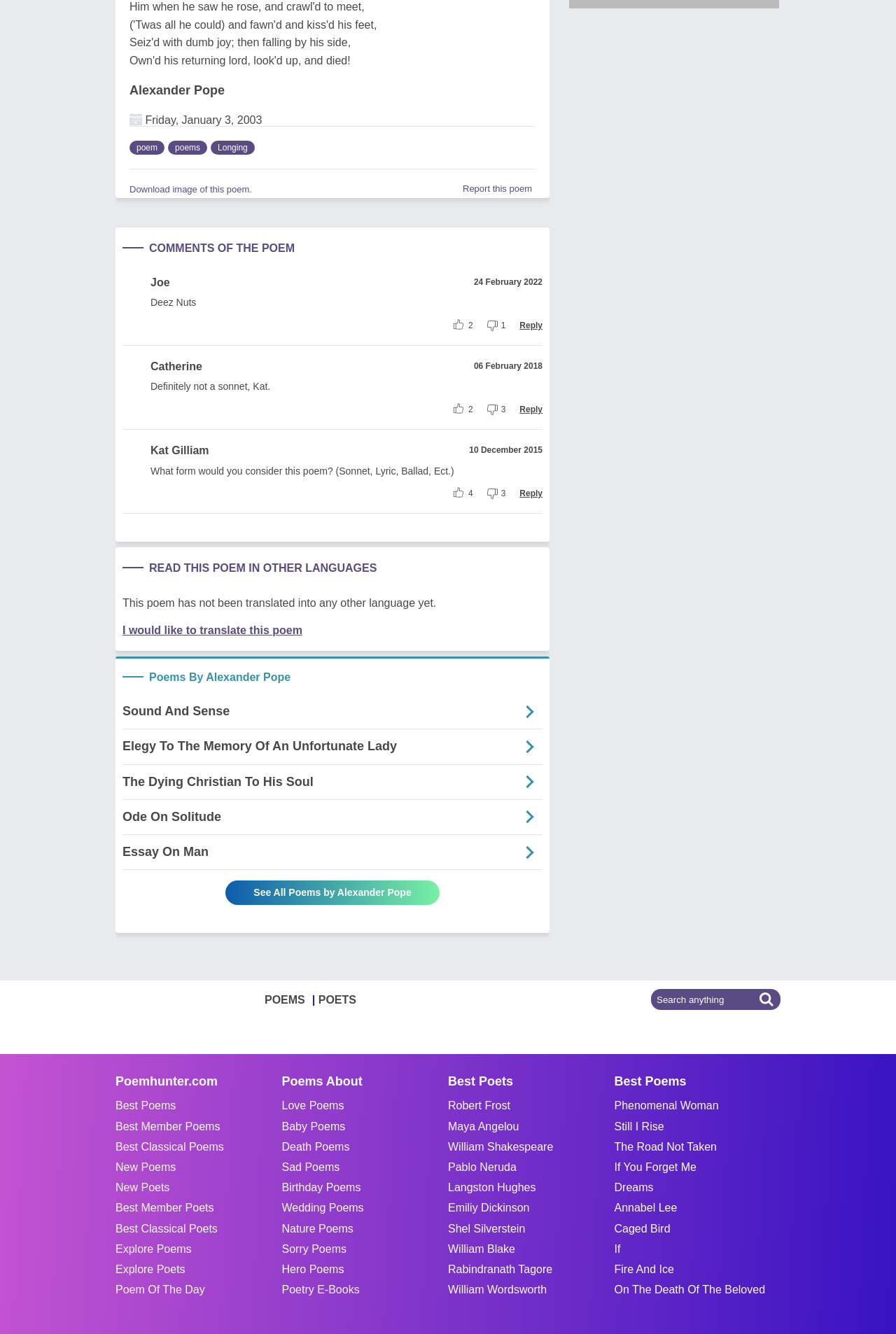What is the name of the poet?
Please give a detailed and elaborate answer to the question based on the image.

I found the name of the poet by looking at the link element with the text 'Alexander Pope', which is located near the top of the page. This is likely the name of the poet because it is prominently displayed and is a link, indicating that it is a clickable element that leads to more information about the poet.